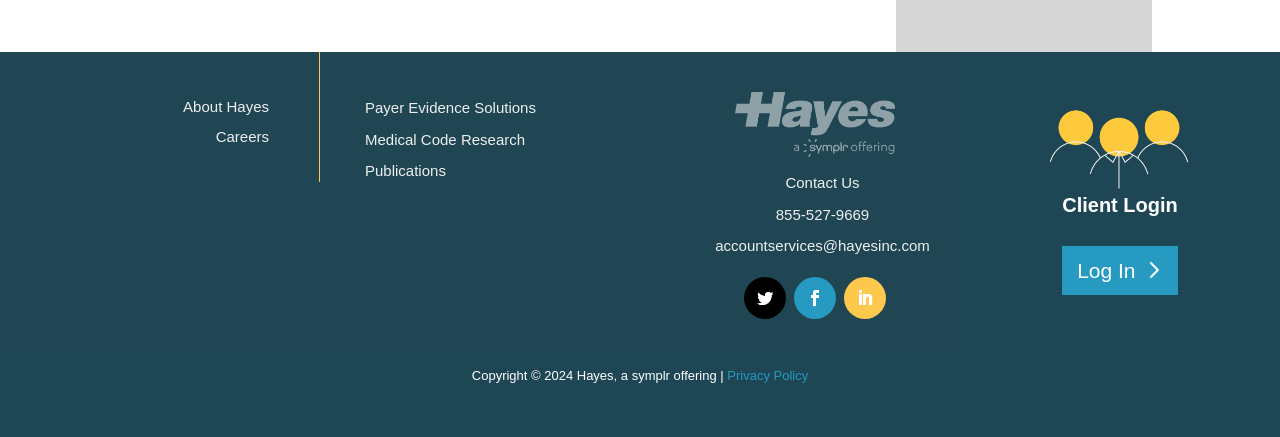Examine the image carefully and respond to the question with a detailed answer: 
What is the company name mentioned on the webpage?

The company name 'Hayes' is mentioned on the webpage, specifically in the copyright information at the bottom of the page, which states 'Copyright © 2024 Hayes, a symplr offering |'.